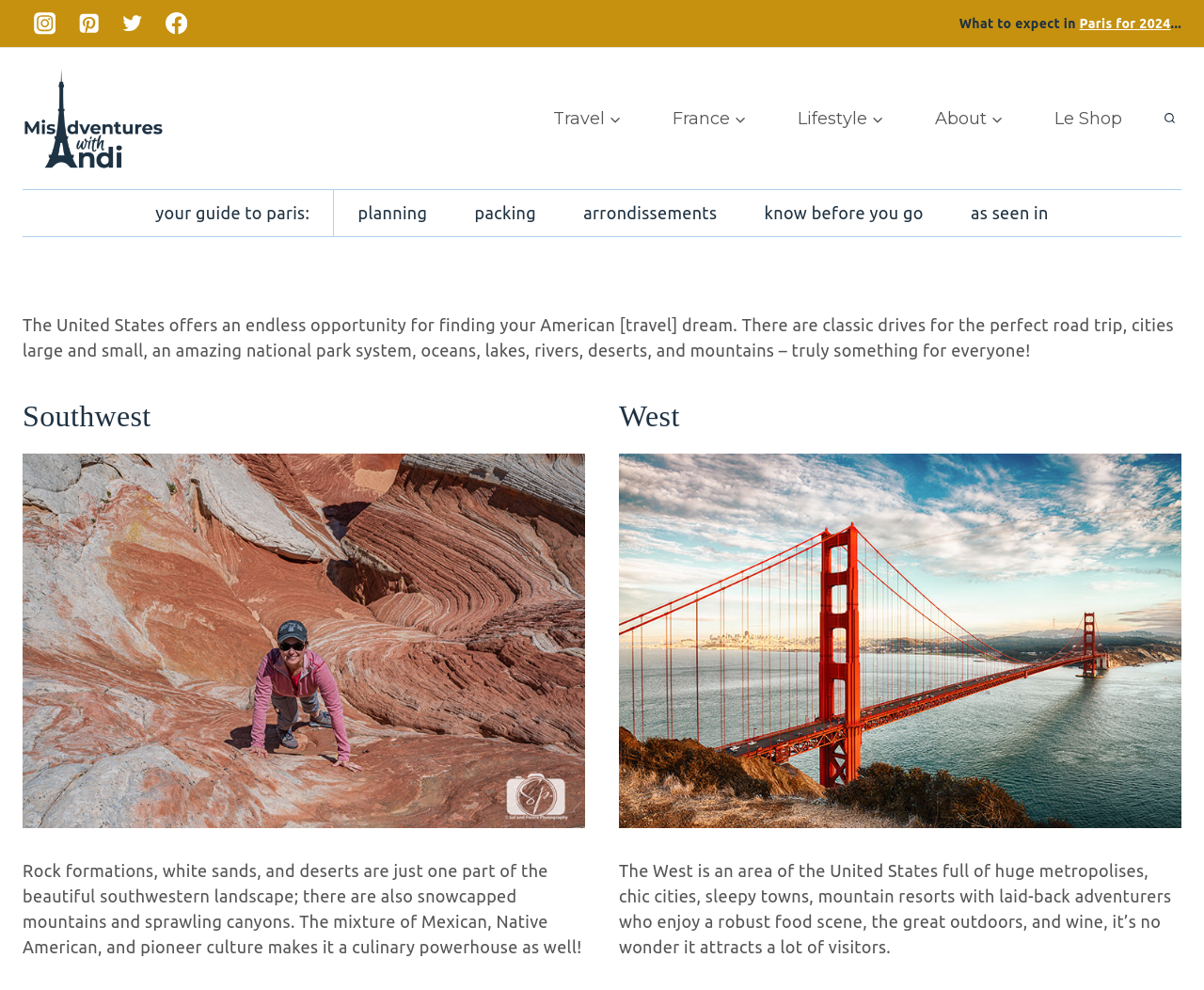Specify the bounding box coordinates of the area to click in order to execute this command: 'Explore Travel'. The coordinates should consist of four float numbers ranging from 0 to 1, and should be formatted as [left, top, right, bottom].

[0.438, 0.09, 0.538, 0.15]